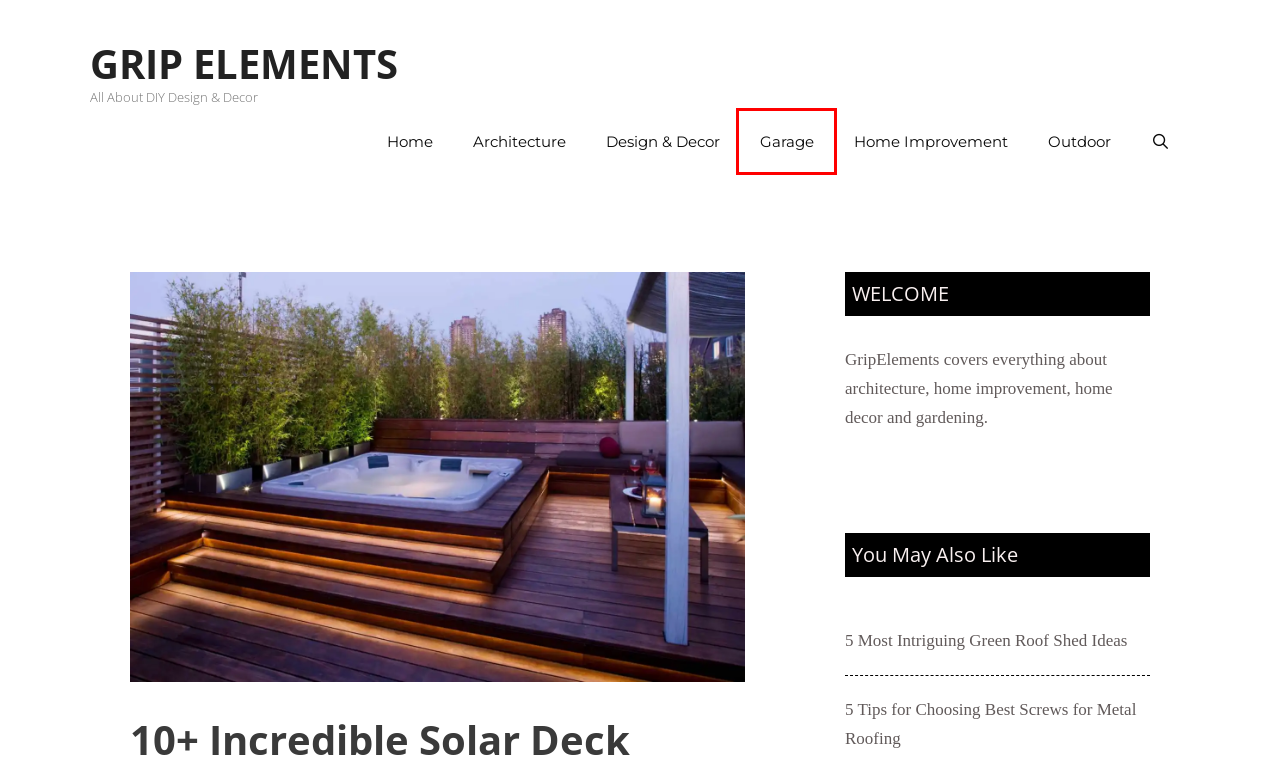Consider the screenshot of a webpage with a red bounding box and select the webpage description that best describes the new page that appears after clicking the element inside the red box. Here are the candidates:
A. garage Archives - GRIP ELEMENTS
B. home improvement Archives - GRIP ELEMENTS
C. Design and Decor Archives - GRIP ELEMENTS
D. architecture Archives - GRIP ELEMENTS
E. 5 Most Intriguing Green Roof Shed Ideas - GRIP ELEMENTS
F. GRIP ELEMENTS - All About DIY Design & Decor
G. outdoor Archives - GRIP ELEMENTS
H. 5 Tips for Choosing Best Screws for Metal Roofing - GRIP ELEMENTS

A